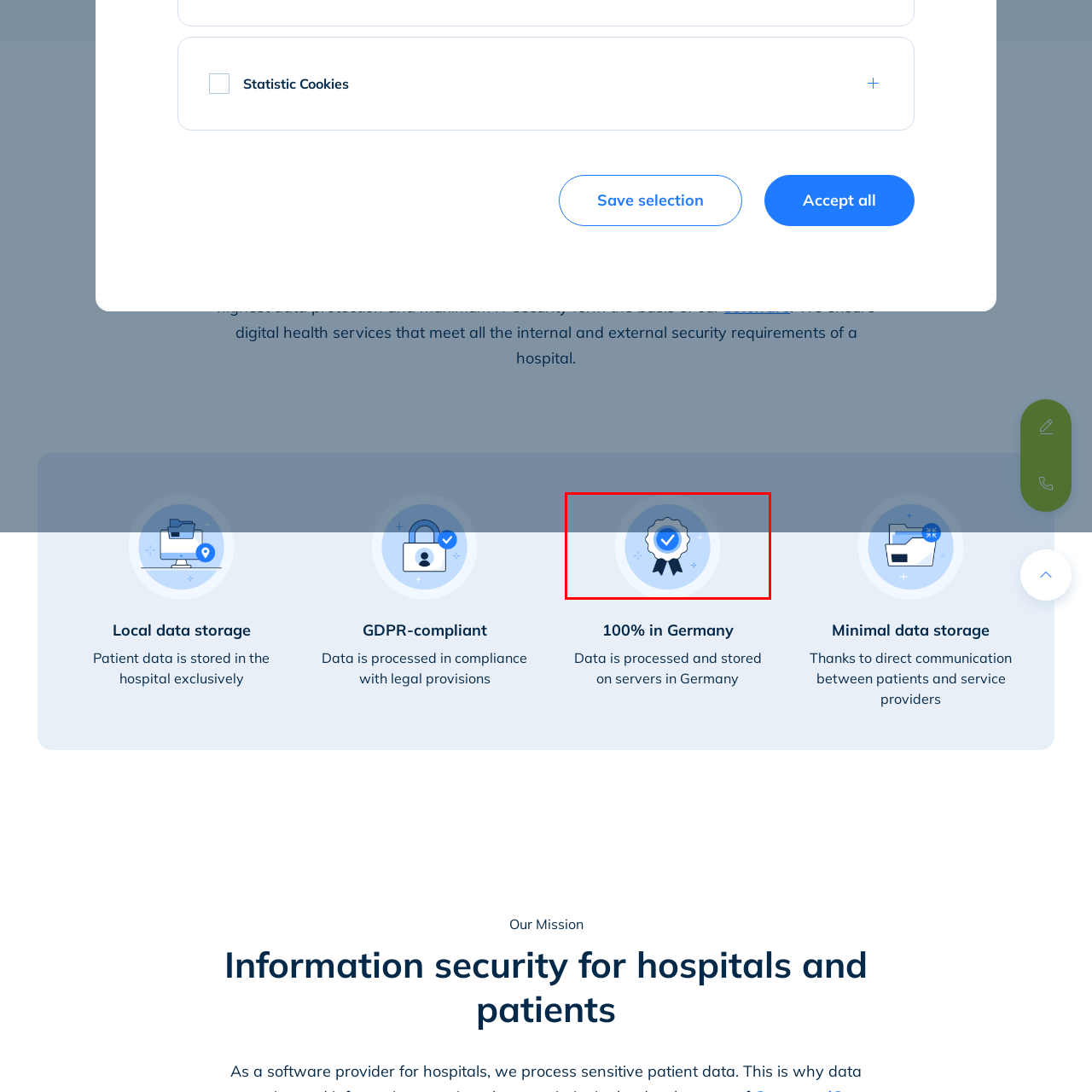What do the concentric circles represent?  
Focus on the image bordered by the red line and provide a detailed answer that is thoroughly based on the image's contents.

The concentric circles surrounding the blue badge add depth and emphasis to the central emblem, which is the checkmark. This visual element creates a sense of hierarchy and importance, drawing attention to the central message of security and compliance in data processing.